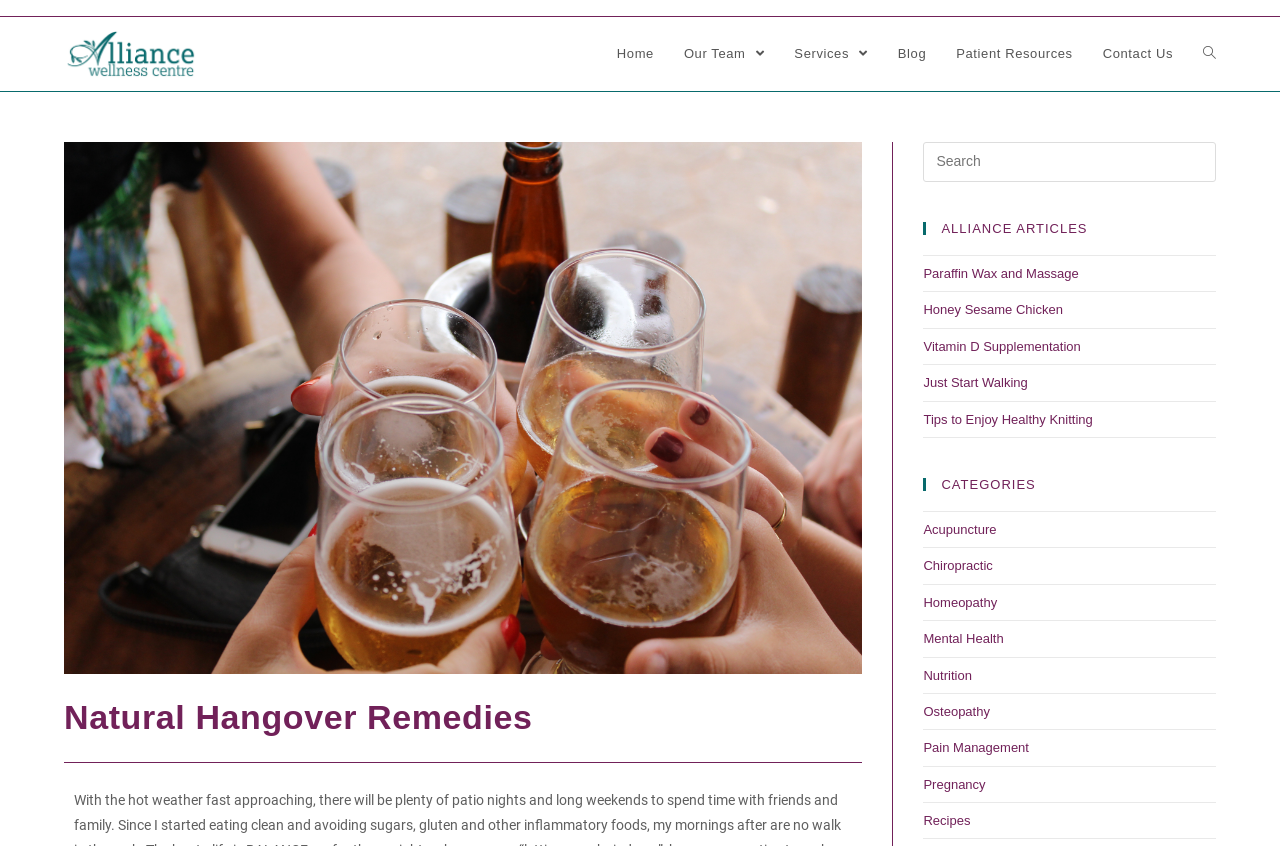Specify the bounding box coordinates for the region that must be clicked to perform the given instruction: "learn about vitamin D supplementation".

[0.721, 0.4, 0.844, 0.418]